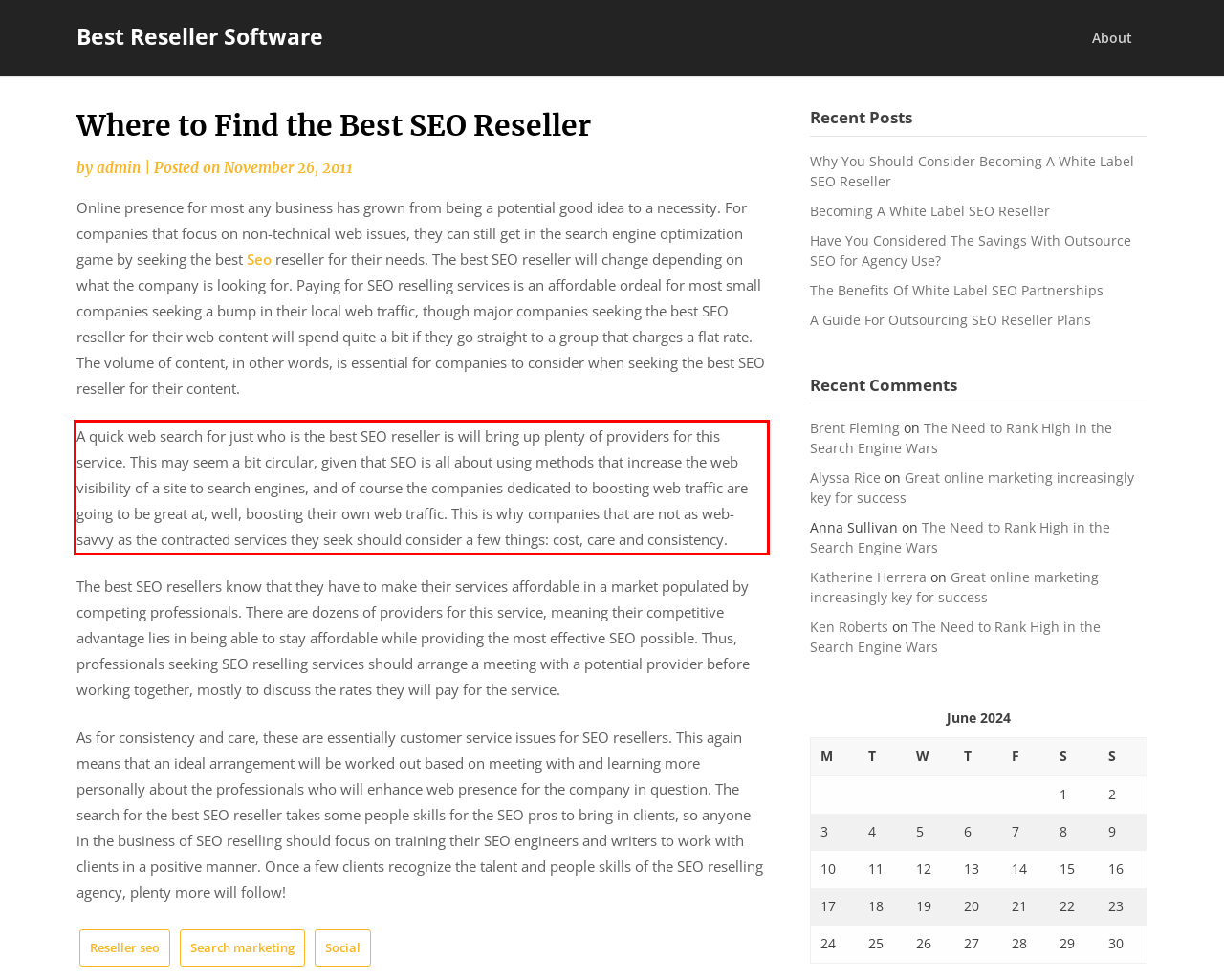Please look at the screenshot provided and find the red bounding box. Extract the text content contained within this bounding box.

A quick web search for just who is the best SEO reseller is will bring up plenty of providers for this service. This may seem a bit circular, given that SEO is all about using methods that increase the web visibility of a site to search engines, and of course the companies dedicated to boosting web traffic are going to be great at, well, boosting their own web traffic. This is why companies that are not as web-savvy as the contracted services they seek should consider a few things: cost, care and consistency.